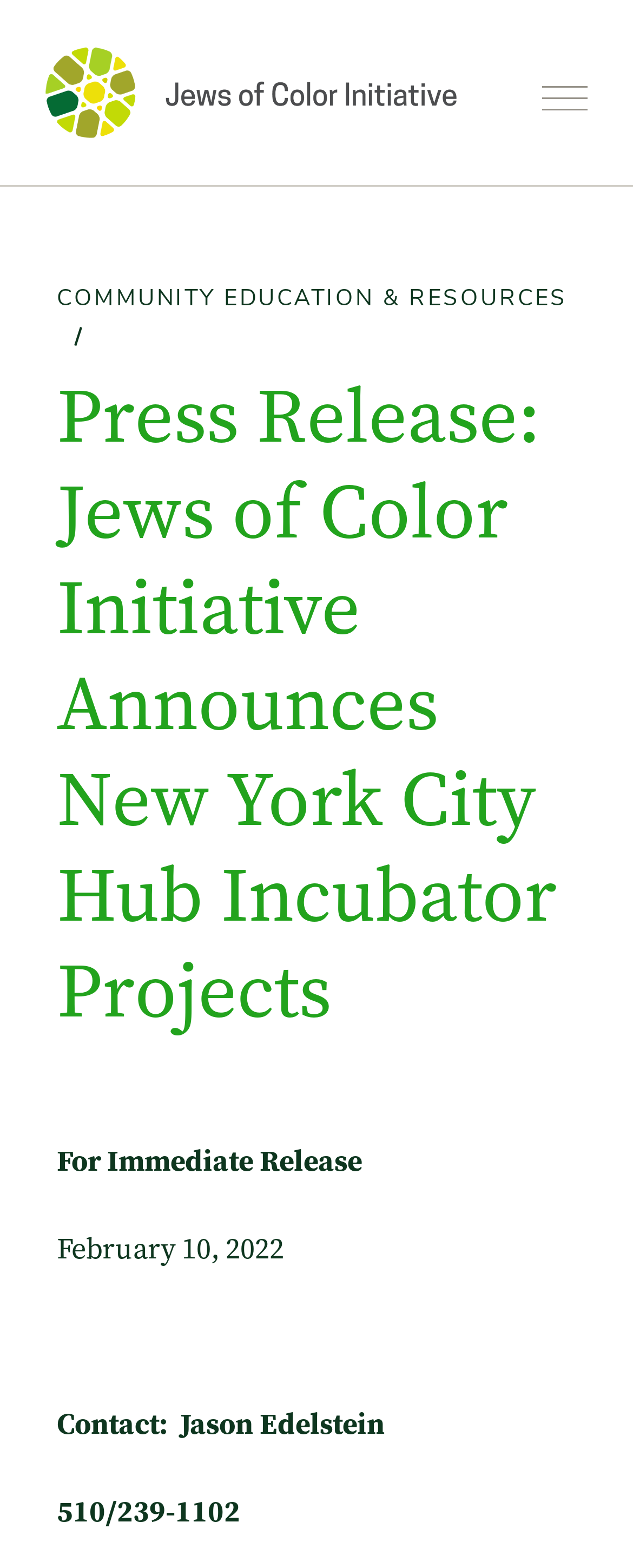Give the bounding box coordinates for the element described as: "Community Education & Resources".

[0.09, 0.183, 0.896, 0.199]